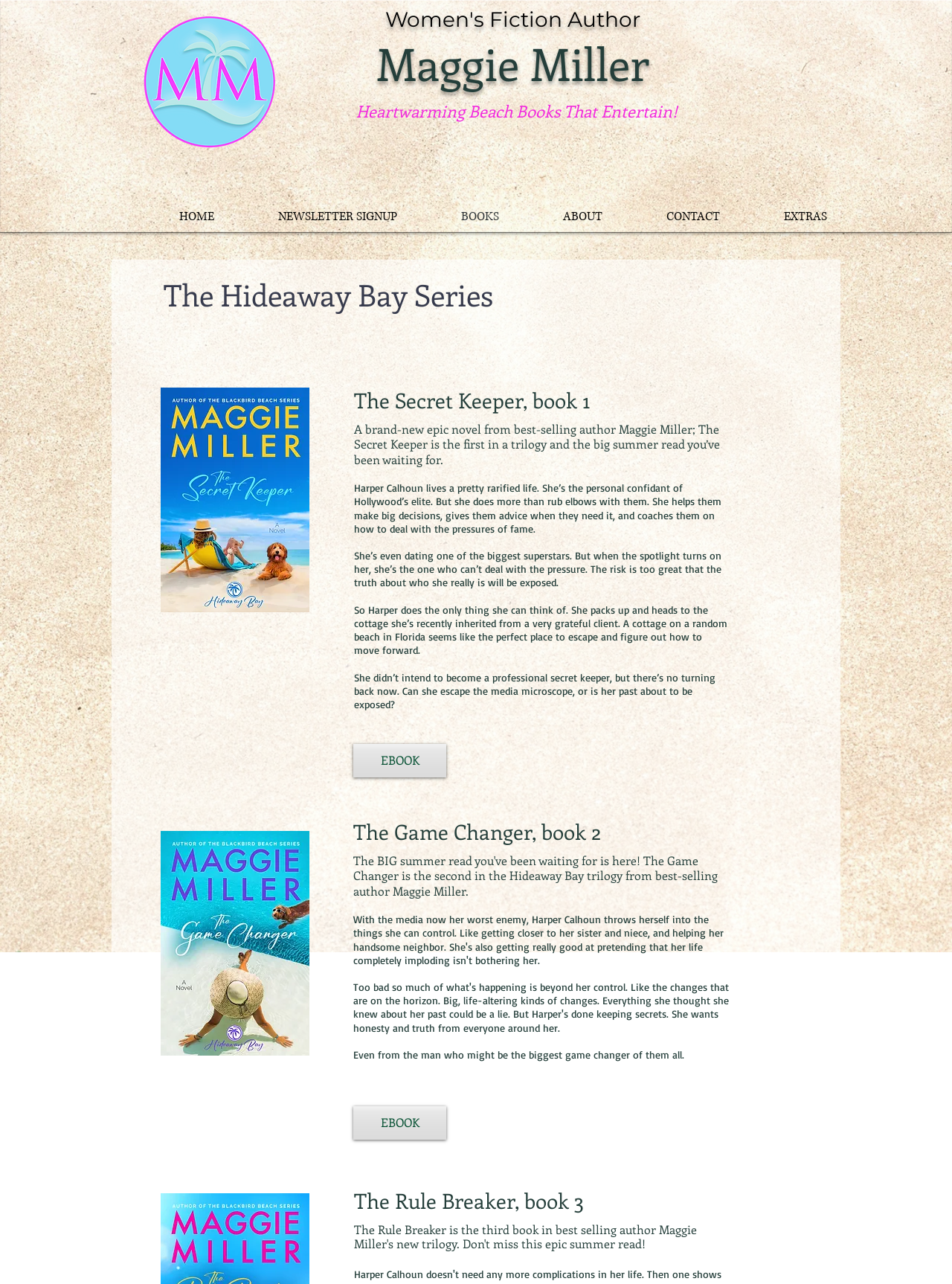Extract the bounding box coordinates of the UI element described: "Previous". Provide the coordinates in the format [left, top, right, bottom] with values ranging from 0 to 1.

None